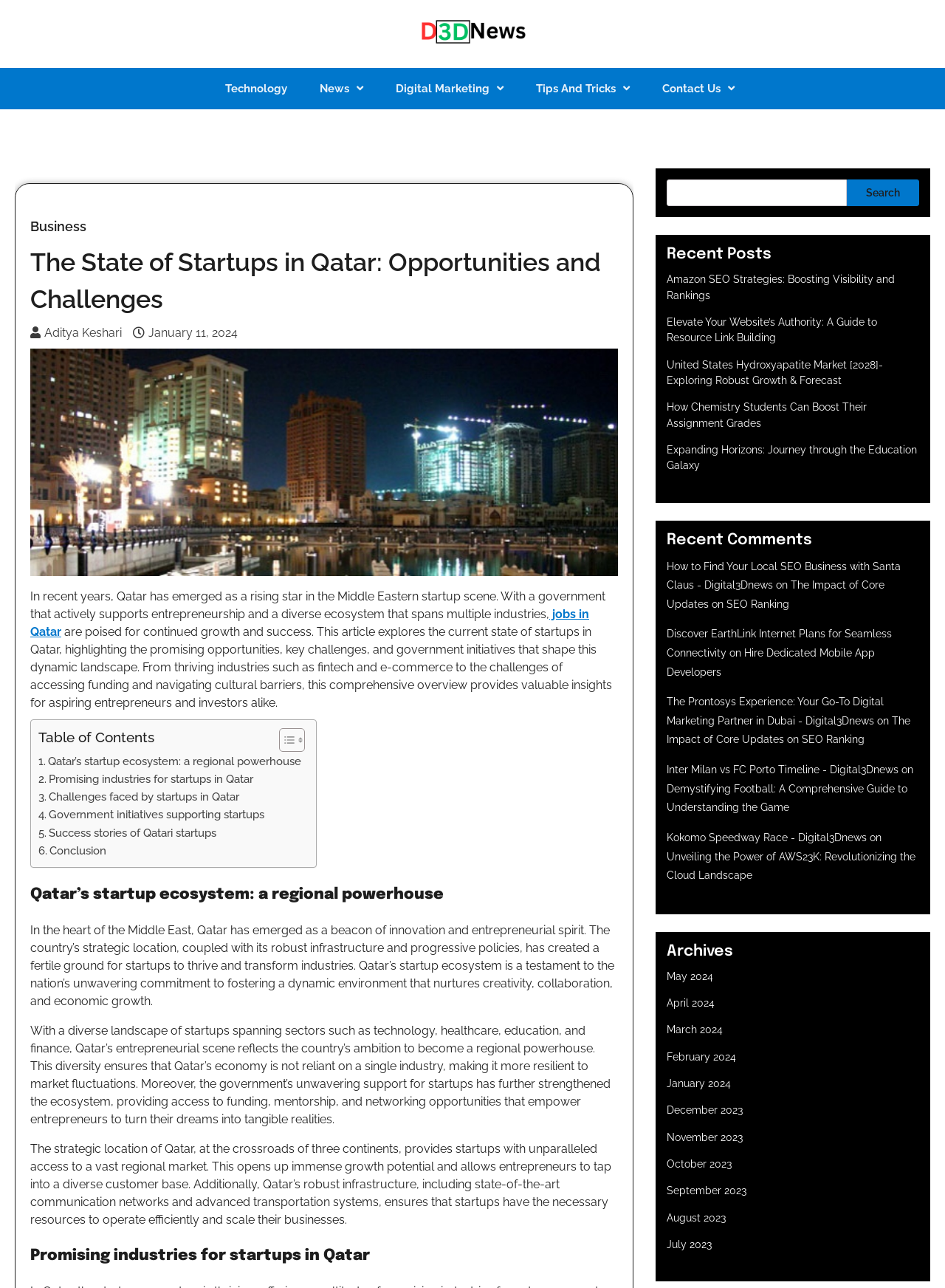Please identify the bounding box coordinates of the element's region that needs to be clicked to fulfill the following instruction: "Check recent comments". The bounding box coordinates should consist of four float numbers between 0 and 1, i.e., [left, top, right, bottom].

[0.705, 0.413, 0.973, 0.427]